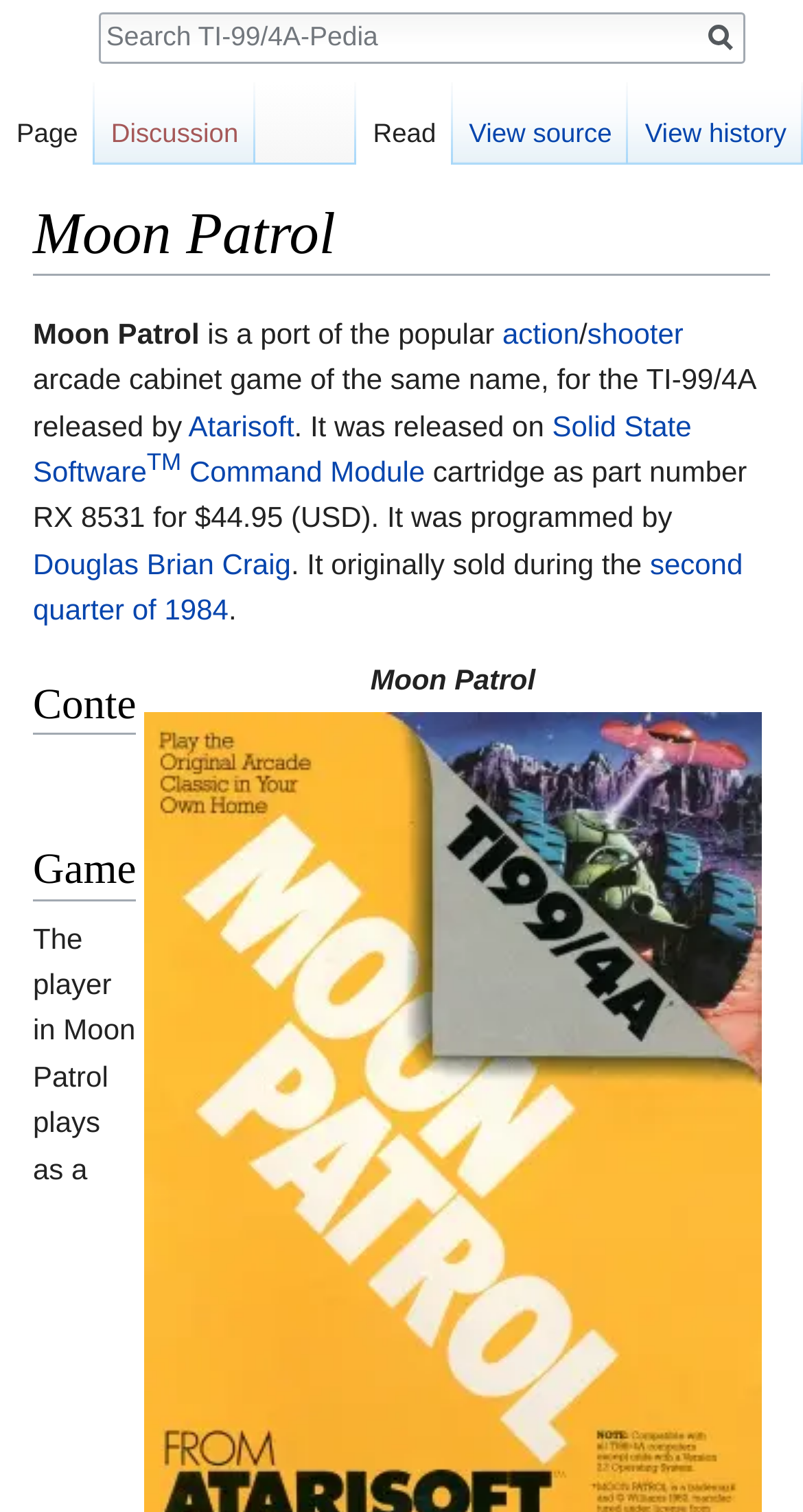Pinpoint the bounding box coordinates for the area that should be clicked to perform the following instruction: "View the front of retail packaging for Moon Patrol".

[0.179, 0.732, 0.949, 0.752]